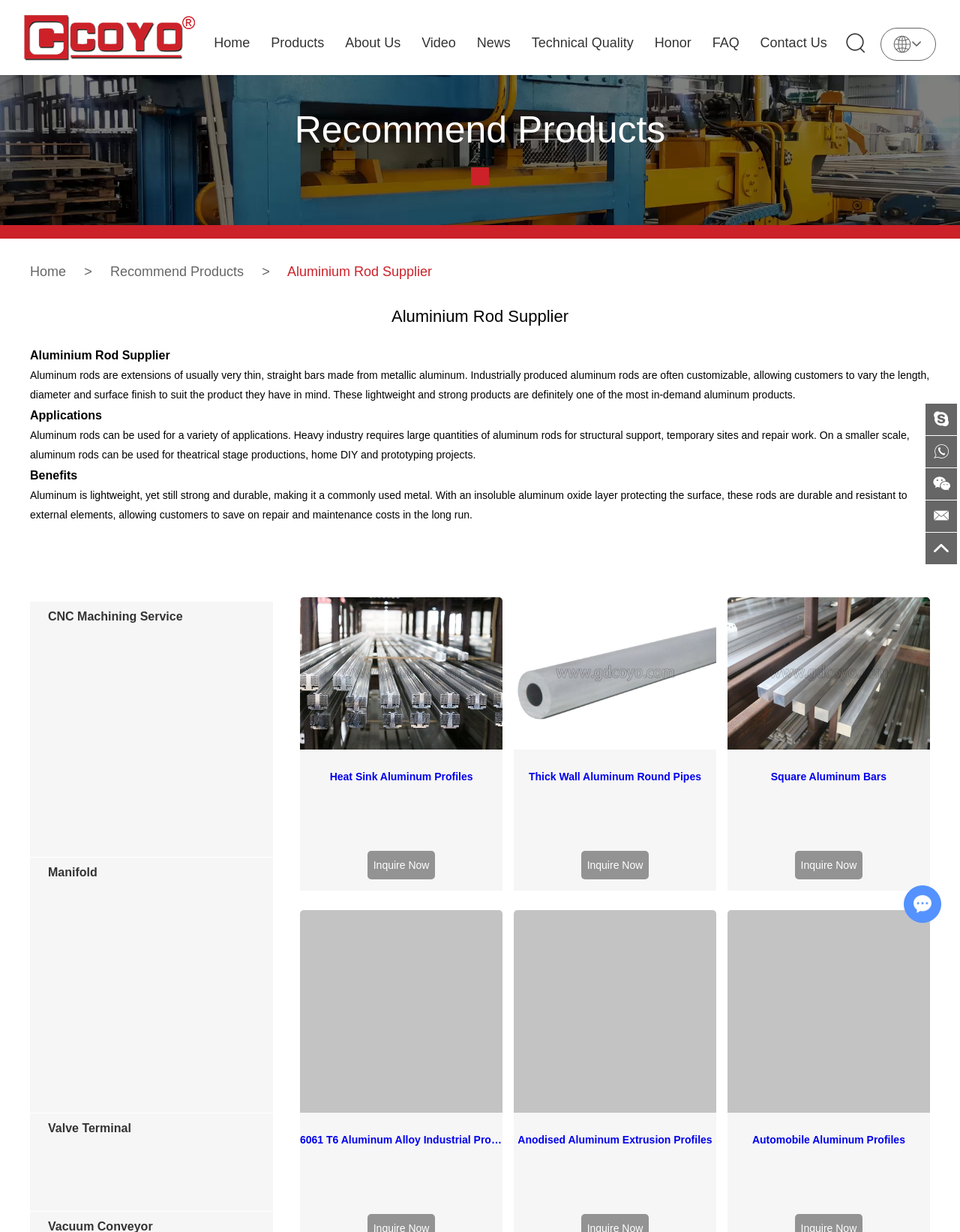Please specify the bounding box coordinates of the clickable region to carry out the following instruction: "View 'Heat Sink Aluminum Profiles'". The coordinates should be four float numbers between 0 and 1, in the format [left, top, right, bottom].

[0.312, 0.485, 0.524, 0.617]